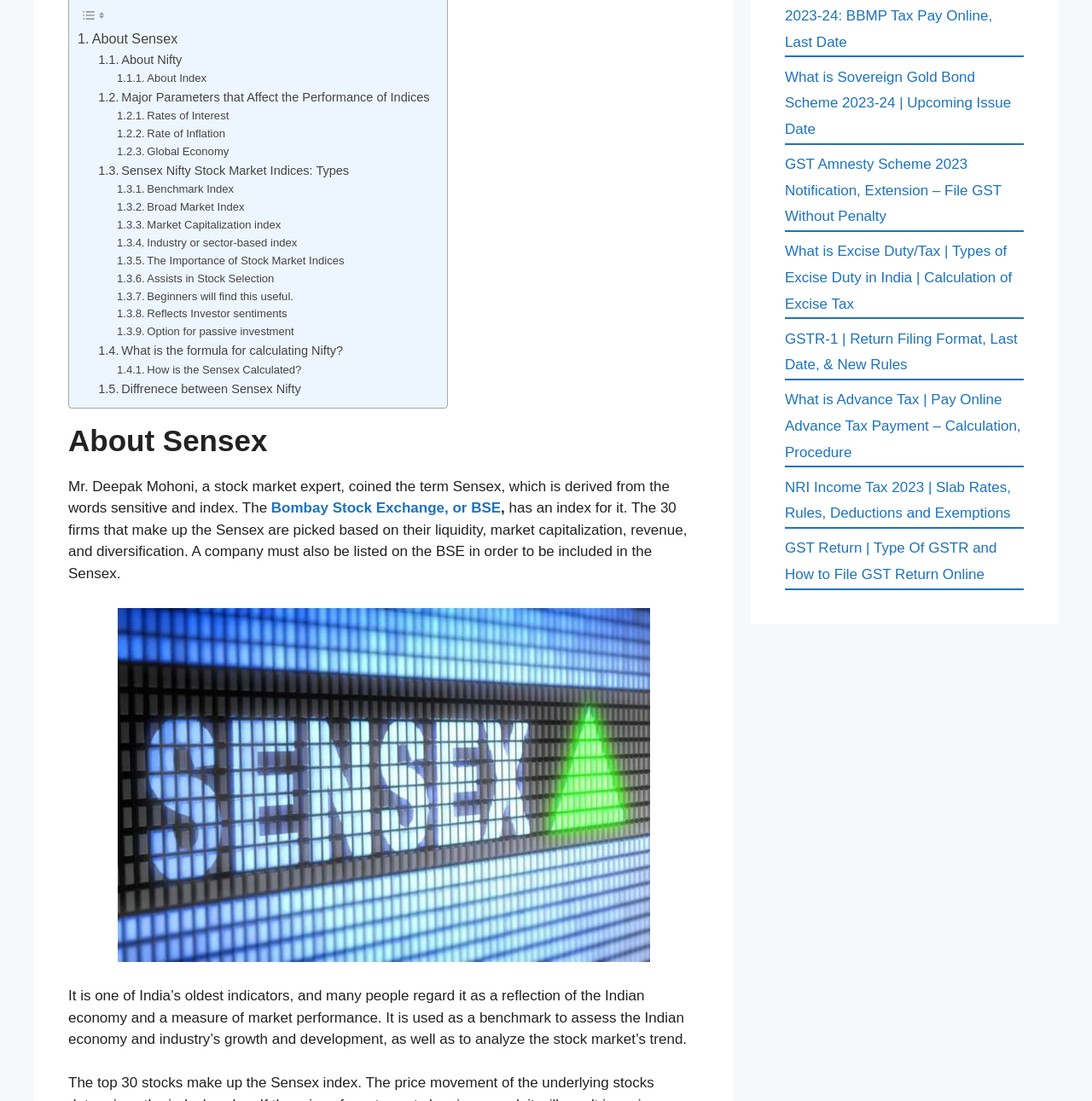Given the description of a UI element: "Company", identify the bounding box coordinates of the matching element in the webpage screenshot.

None